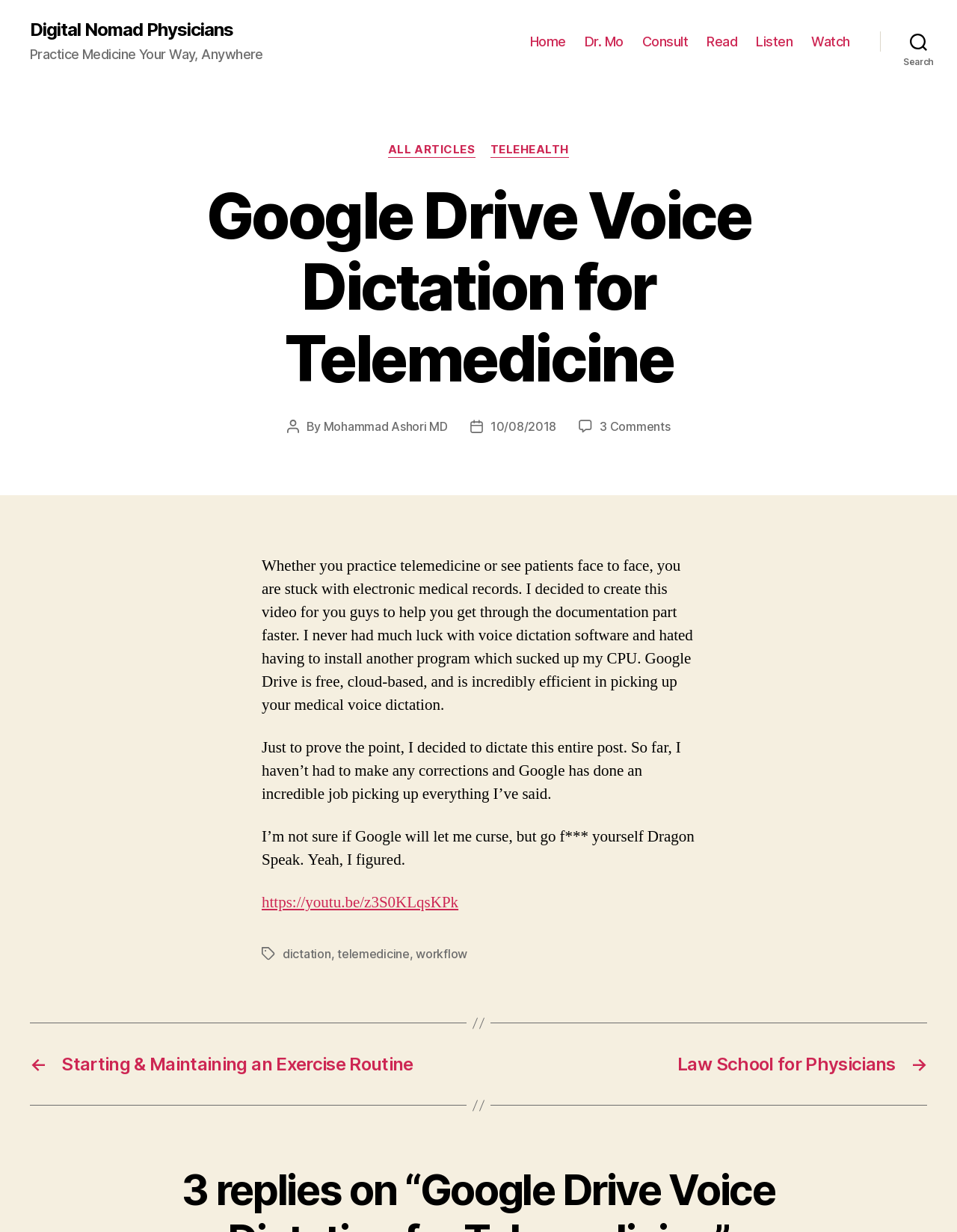Identify the bounding box coordinates of the section to be clicked to complete the task described by the following instruction: "Search for something". The coordinates should be four float numbers between 0 and 1, formatted as [left, top, right, bottom].

[0.92, 0.02, 1.0, 0.047]